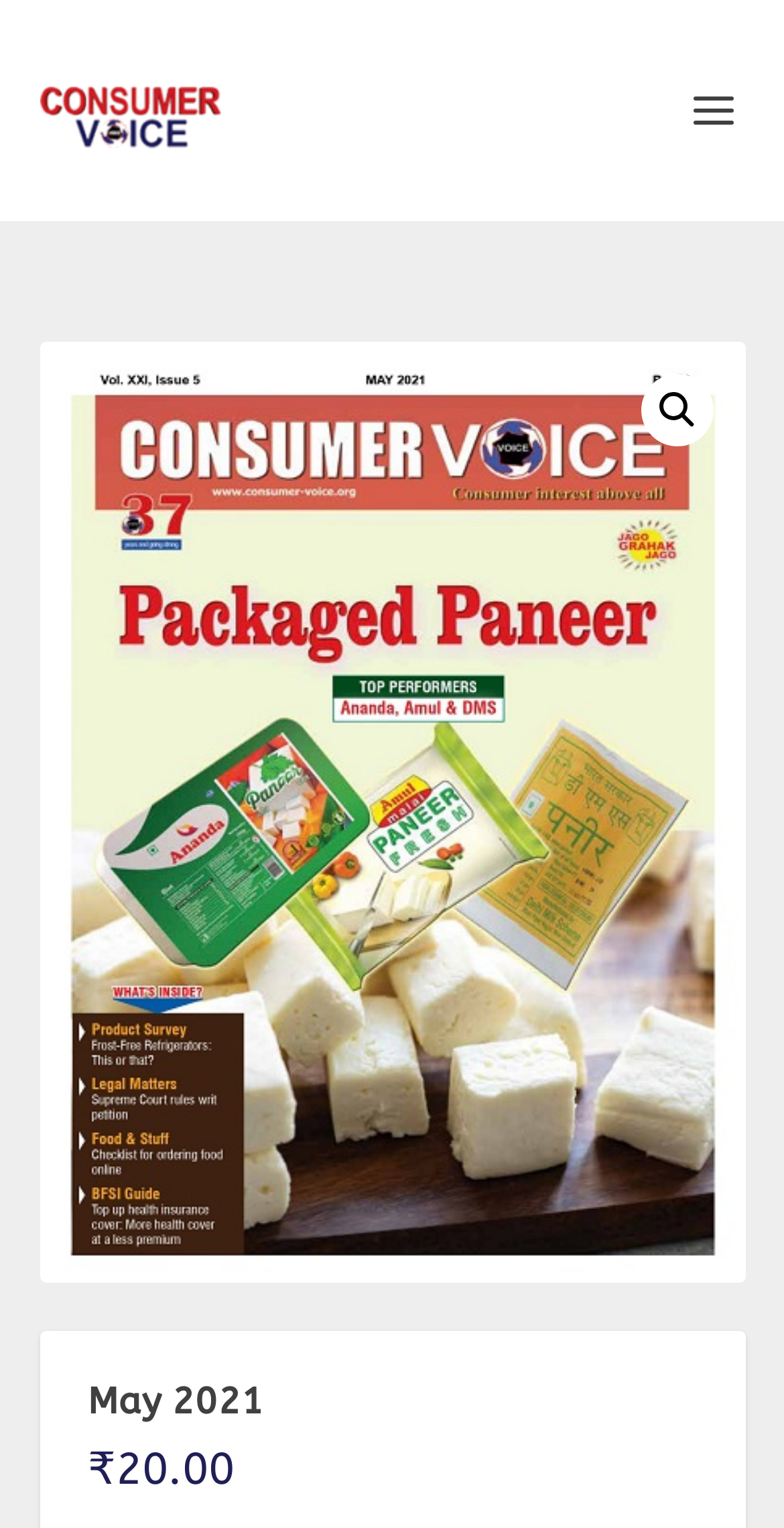Is there a logo or image on the page?
Based on the image, give a one-word or short phrase answer.

Yes